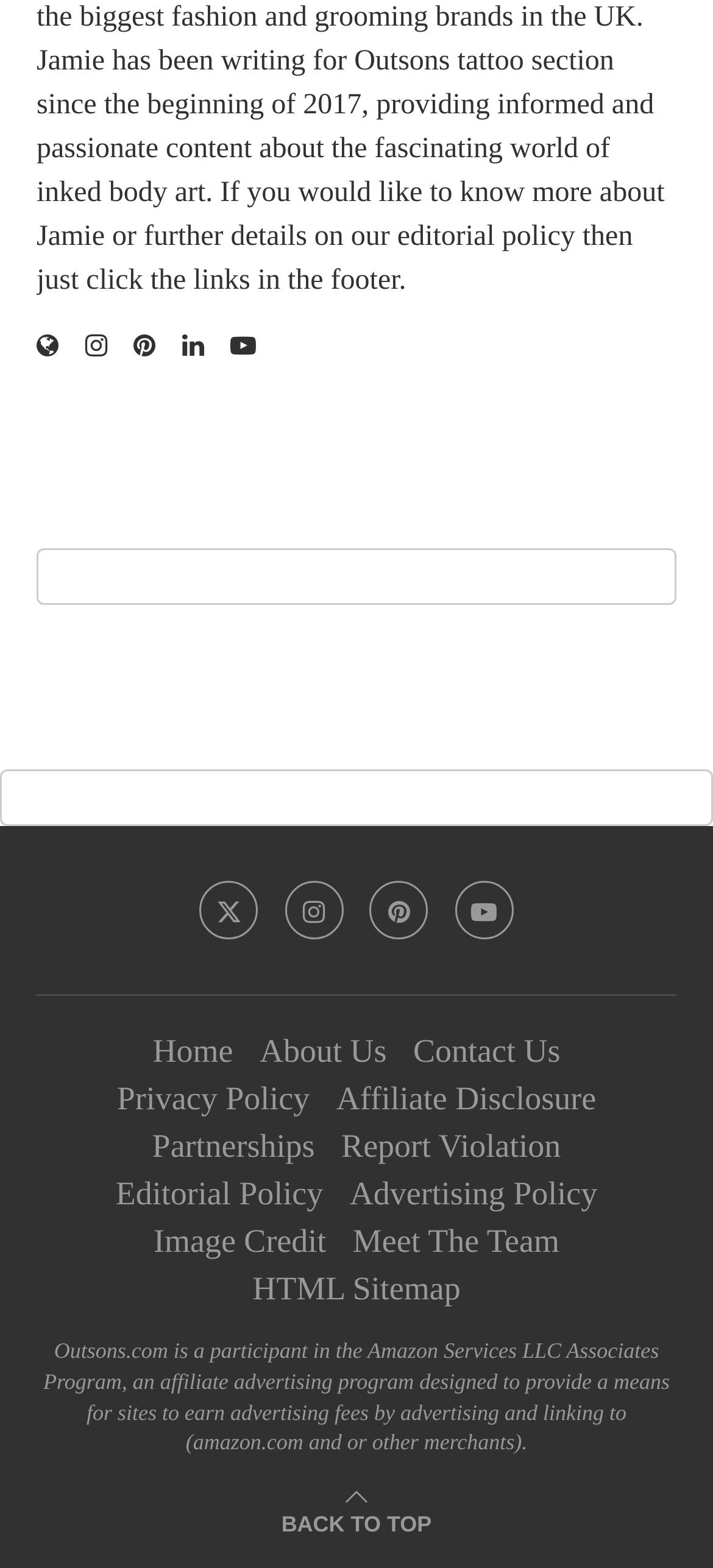Determine the bounding box coordinates of the clickable region to follow the instruction: "Go to the top of the page".

[0.395, 0.958, 0.605, 0.981]